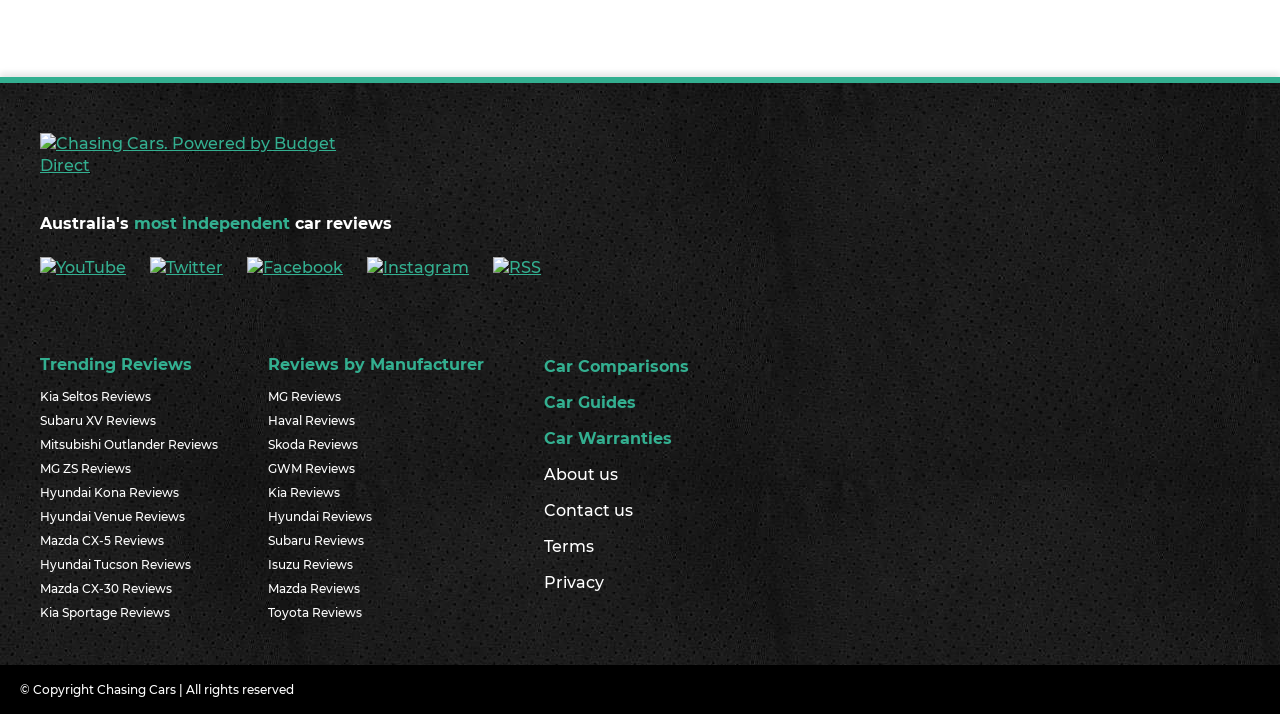How many social media links are there?
Analyze the screenshot and provide a detailed answer to the question.

There are four social media links on the webpage, which are YouTube, Twitter, Facebook, and Instagram. These links can be found in the top-right corner of the webpage.